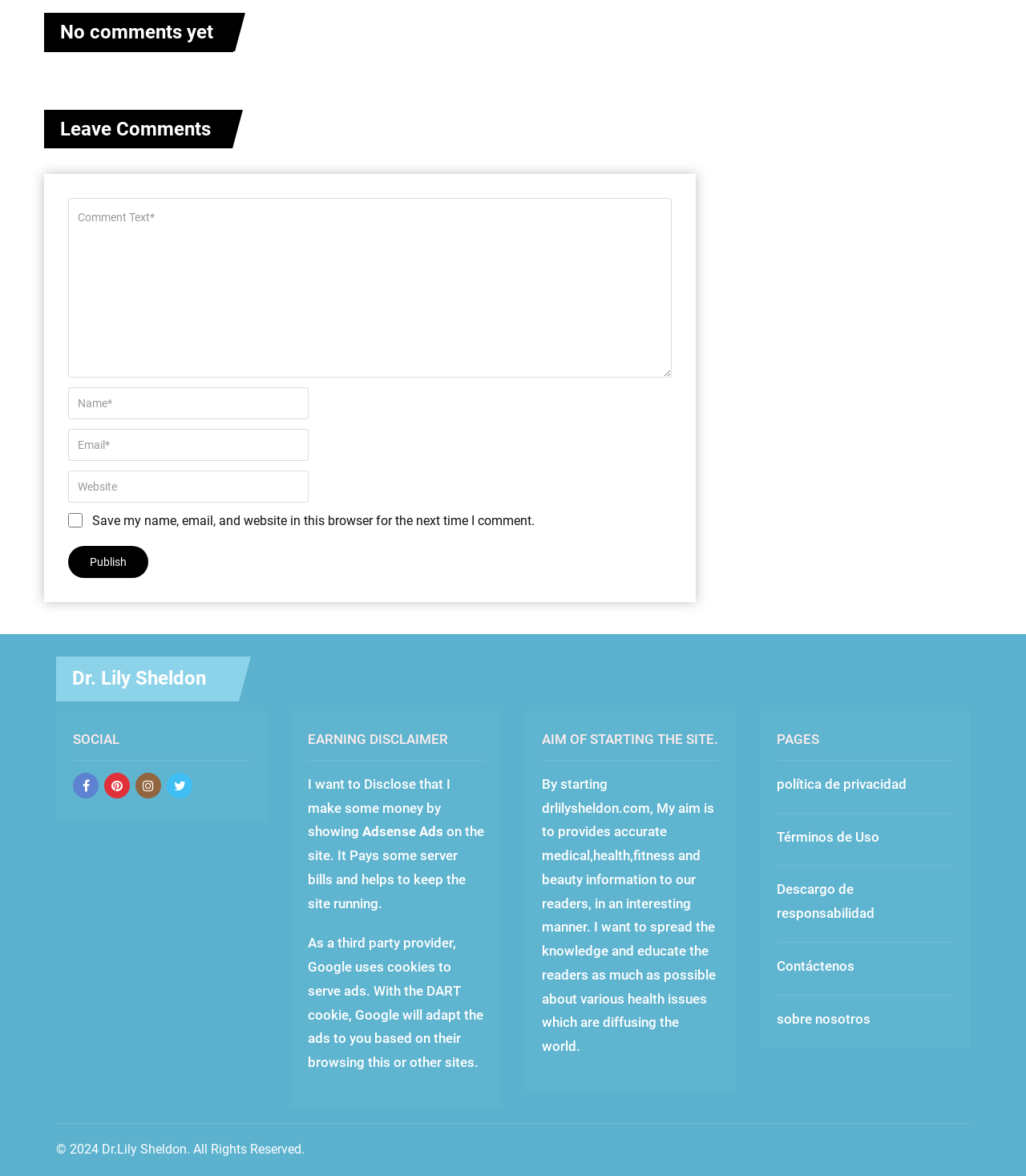Determine the bounding box coordinates of the section I need to click to execute the following instruction: "Click on the Publish button". Provide the coordinates as four float numbers between 0 and 1, i.e., [left, top, right, bottom].

[0.066, 0.464, 0.145, 0.492]